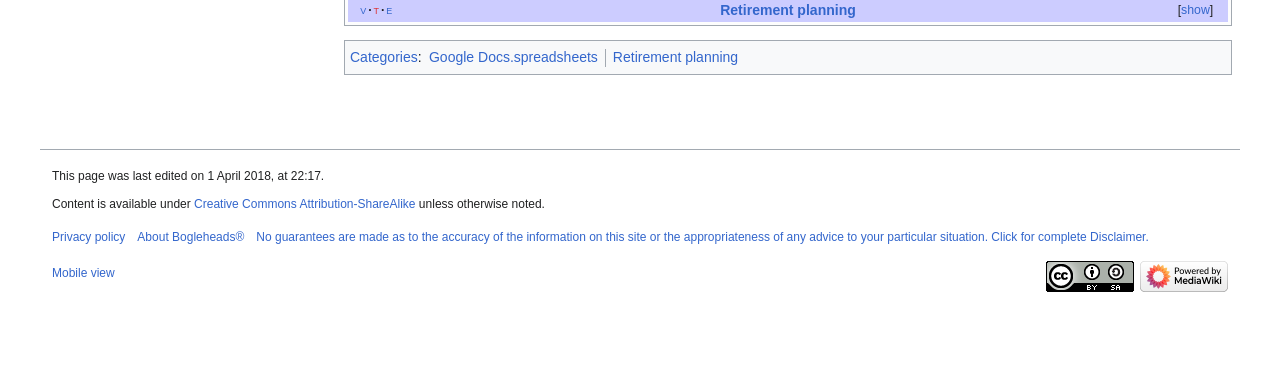Please identify the bounding box coordinates of the element that needs to be clicked to execute the following command: "Go to 'Retirement planning'". Provide the bounding box using four float numbers between 0 and 1, formatted as [left, top, right, bottom].

[0.563, 0.005, 0.669, 0.047]